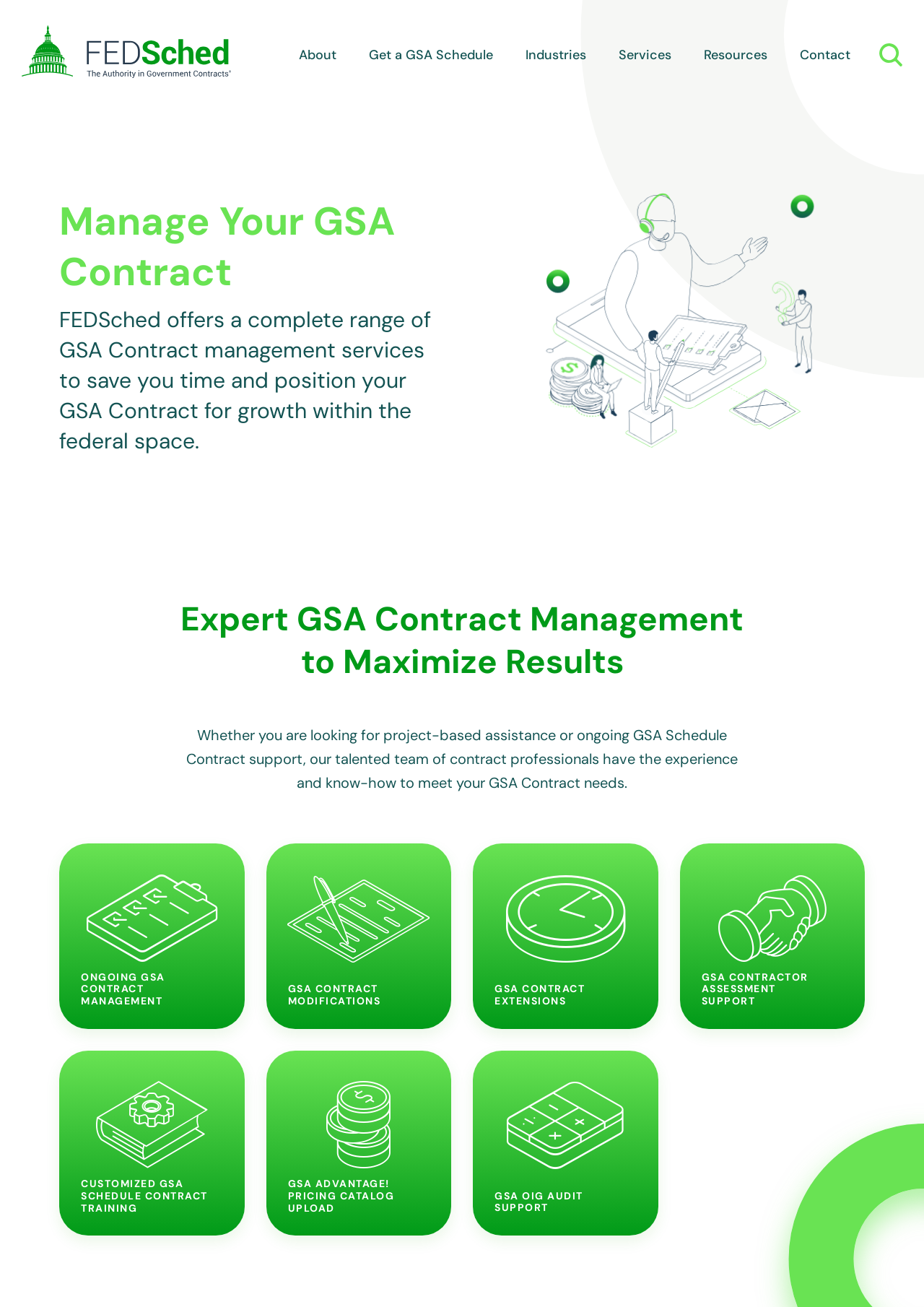Respond concisely with one word or phrase to the following query:
What is the main service offered by FEDSched?

GSA Contract Management